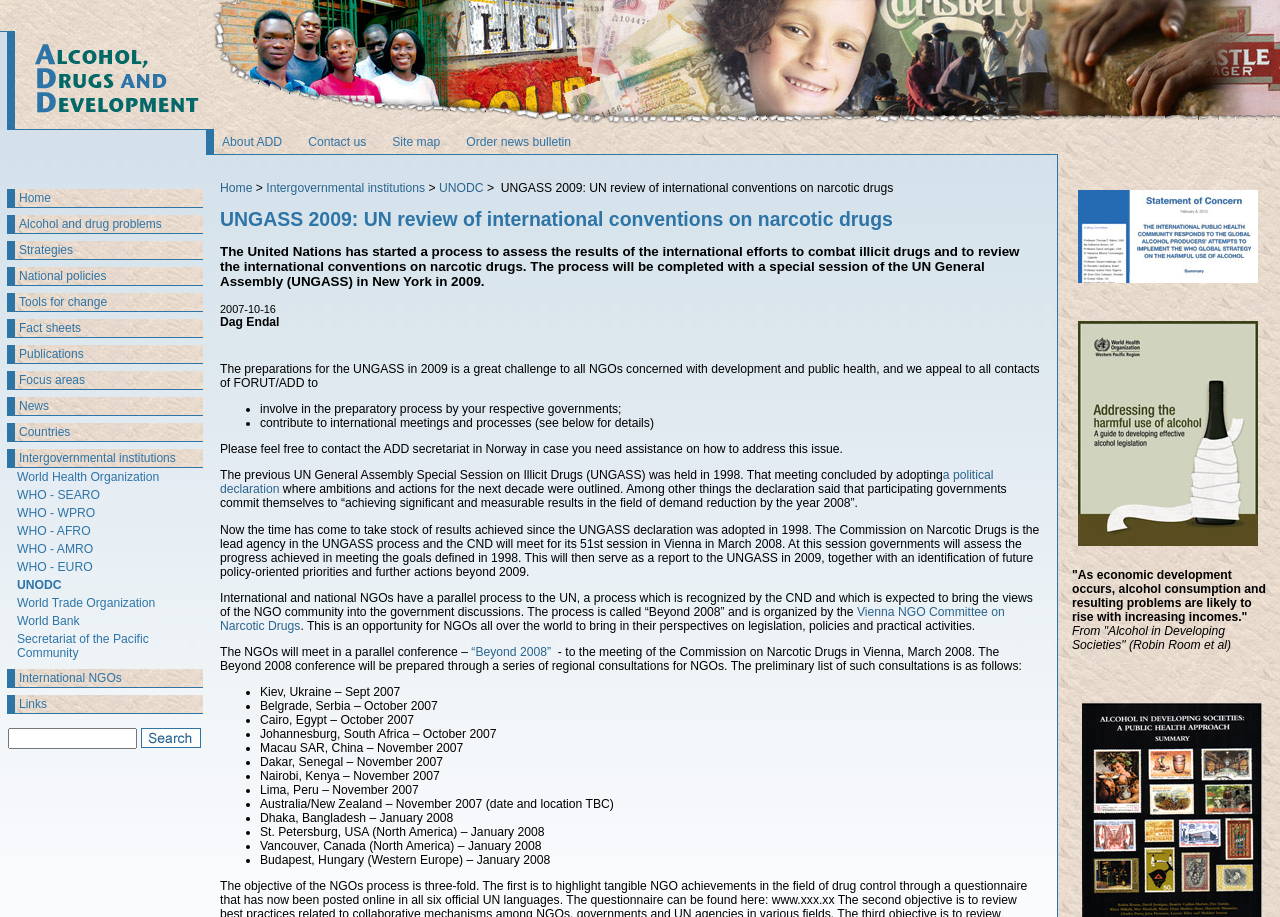Provide a brief response to the question using a single word or phrase: 
What is the role of the Commission on Narcotic Drugs in the UNGASS process?

Lead agency